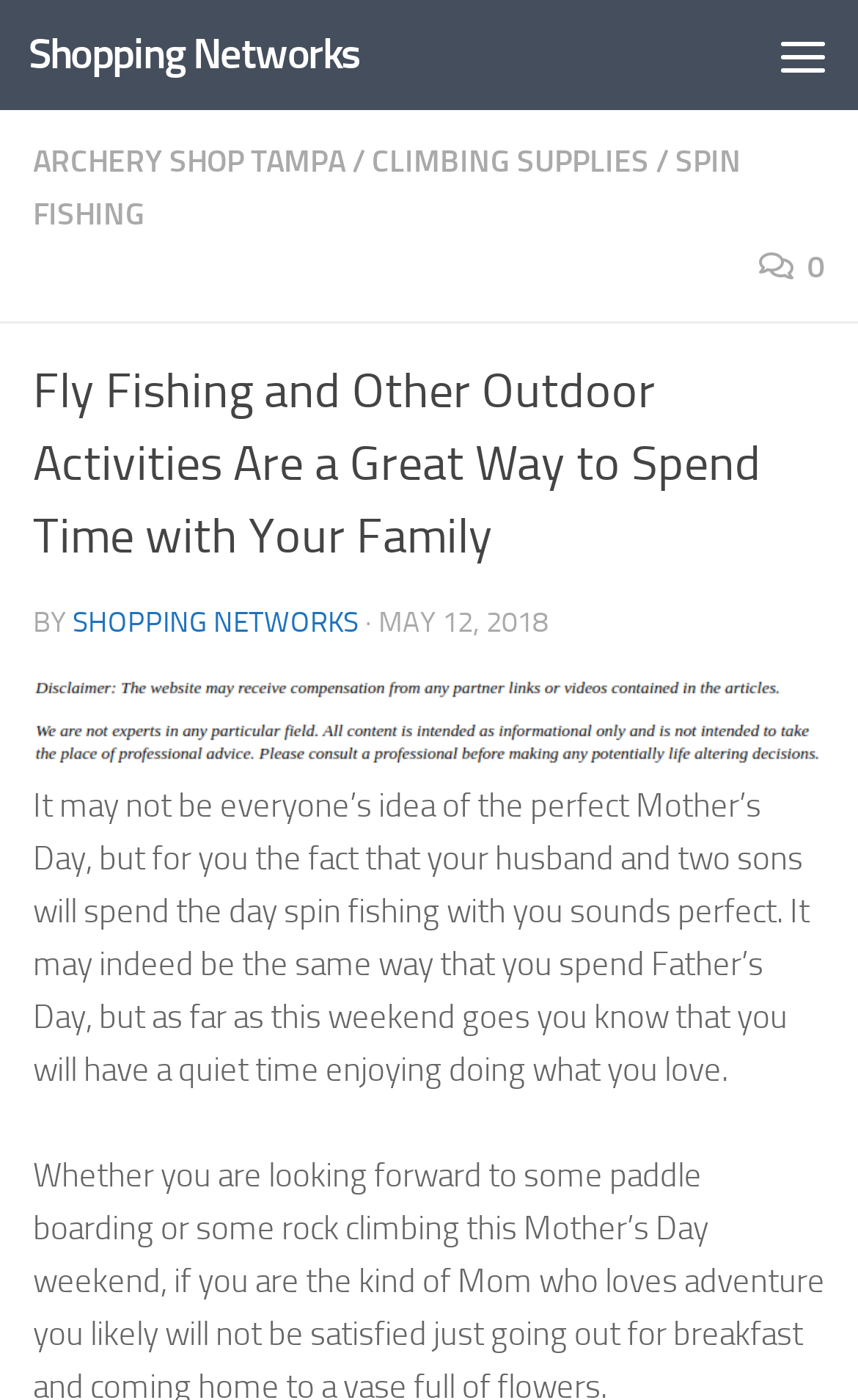Determine the bounding box coordinates for the area you should click to complete the following instruction: "Click the 'Menu' button".

[0.872, 0.0, 1.0, 0.079]